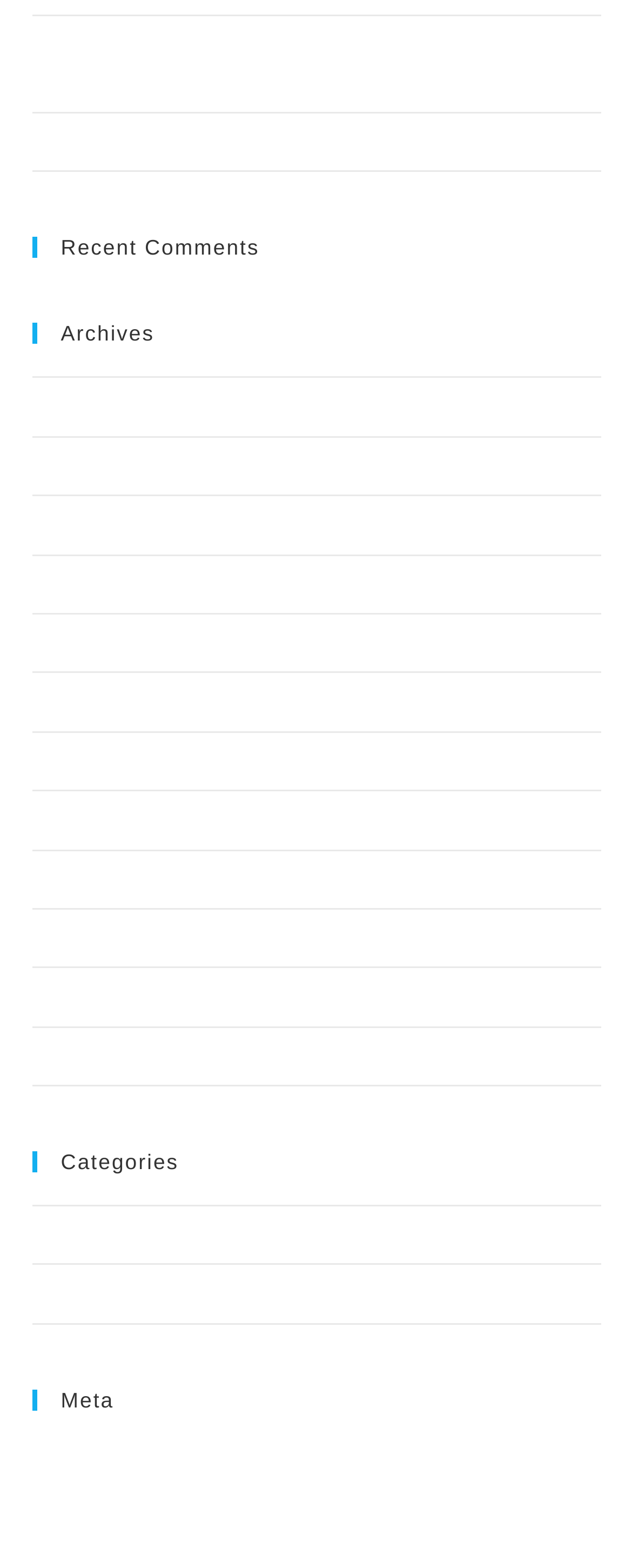Using the details from the image, please elaborate on the following question: How many headings are there on the webpage?

I identified the headings on the webpage, which are 'Recent Comments', 'Archives', 'Categories', and 'Meta'.